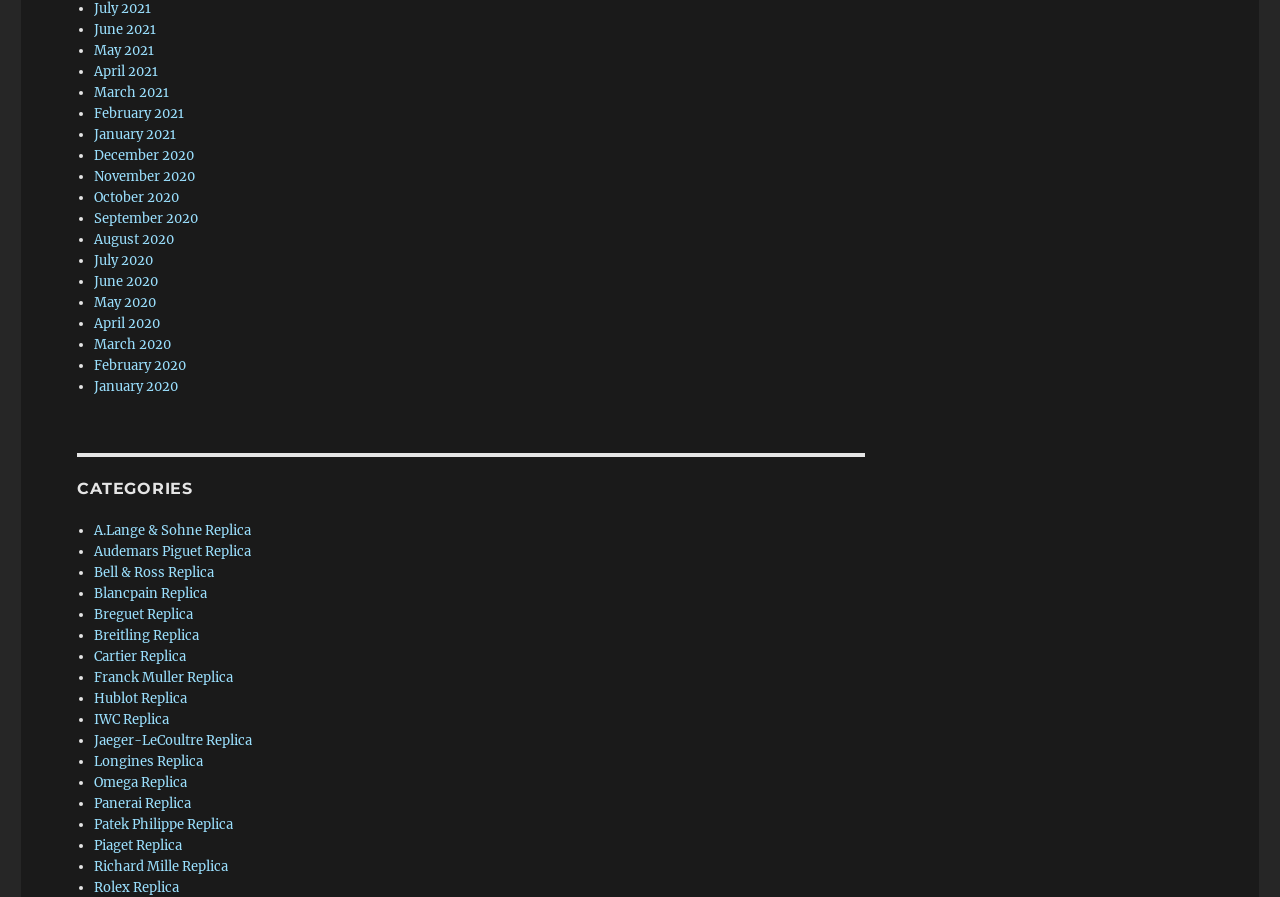Given the element description Franck Muller Replica, identify the bounding box coordinates for the UI element on the webpage screenshot. The format should be (top-left x, top-left y, bottom-right x, bottom-right y), with values between 0 and 1.

[0.073, 0.746, 0.182, 0.765]